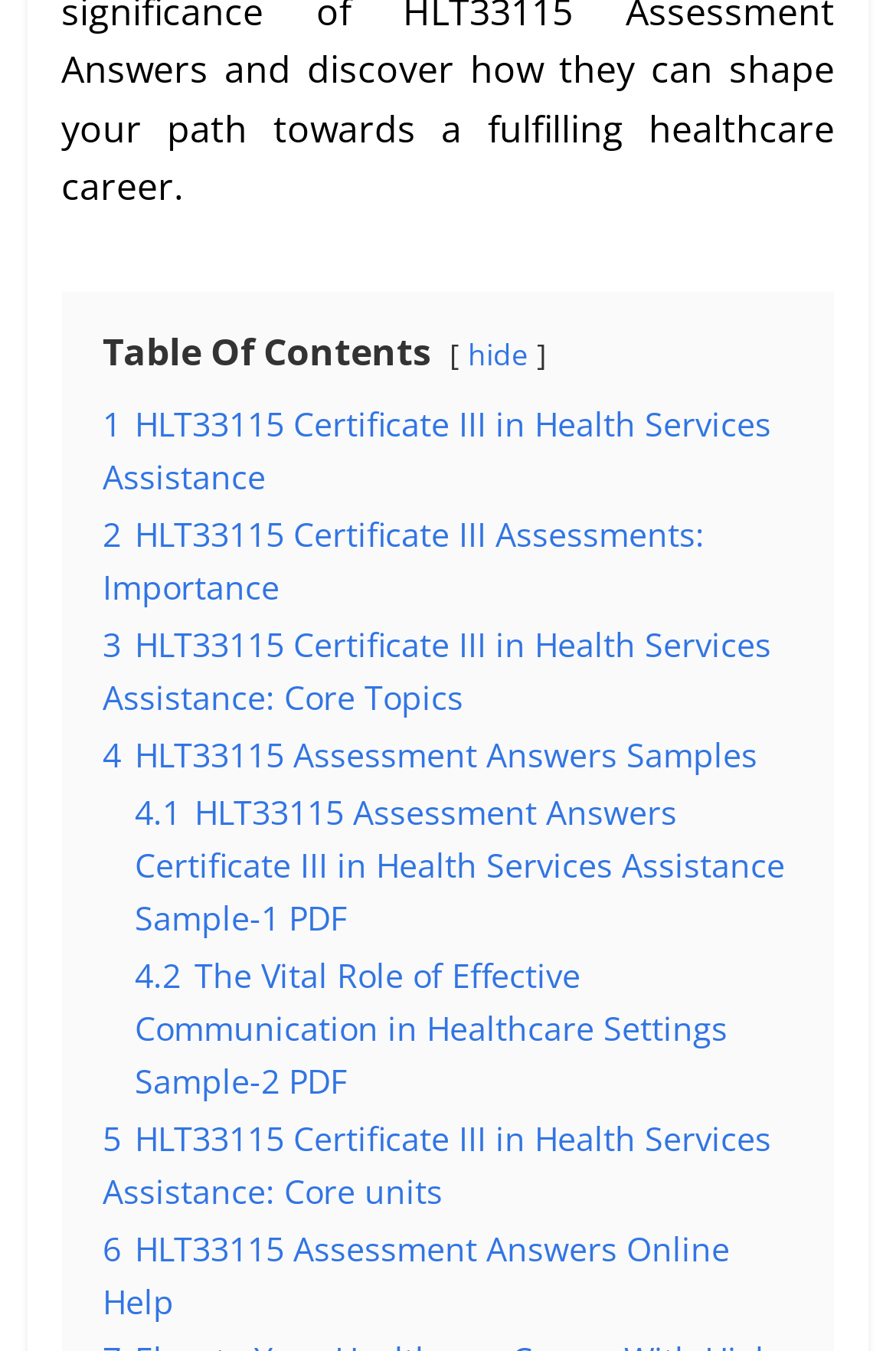Please pinpoint the bounding box coordinates for the region I should click to adhere to this instruction: "Go to 'HLT33115 Certificate III in Health Services Assistance: Core Topics'".

[0.115, 0.46, 0.861, 0.532]